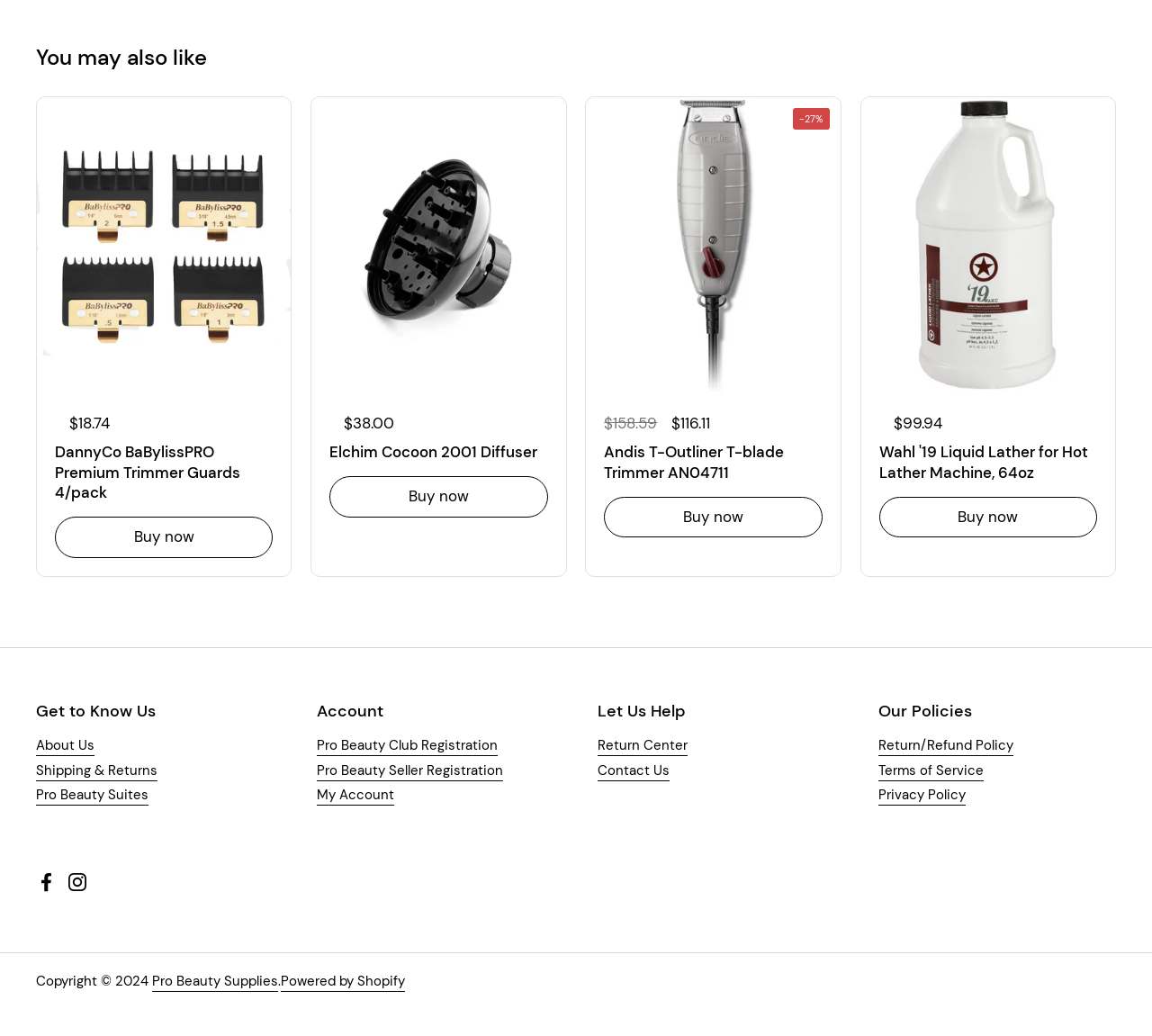Locate the bounding box coordinates of the area where you should click to accomplish the instruction: "View Elchim Cocoon 2001 Diffuser details".

[0.286, 0.428, 0.475, 0.44]